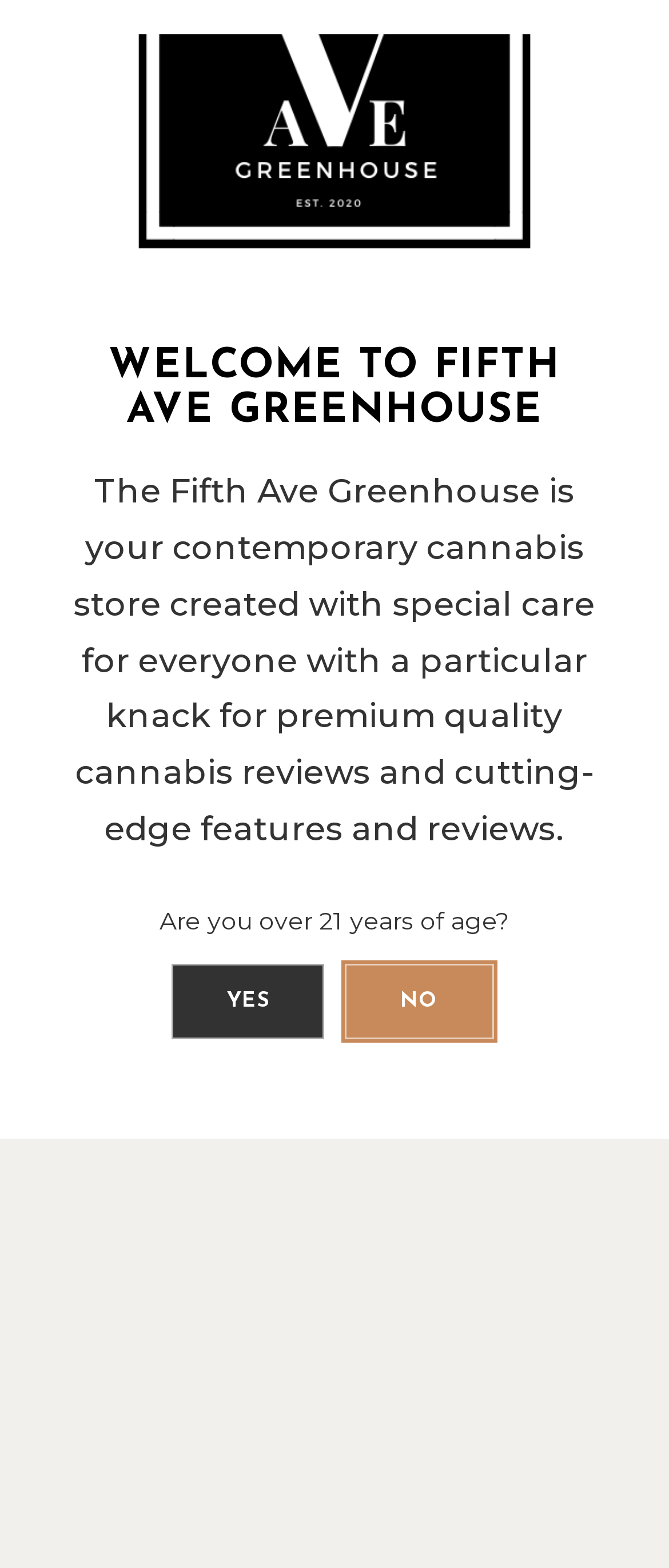What is the purpose of the website?
Answer the question with a single word or phrase by looking at the picture.

Cannabis store